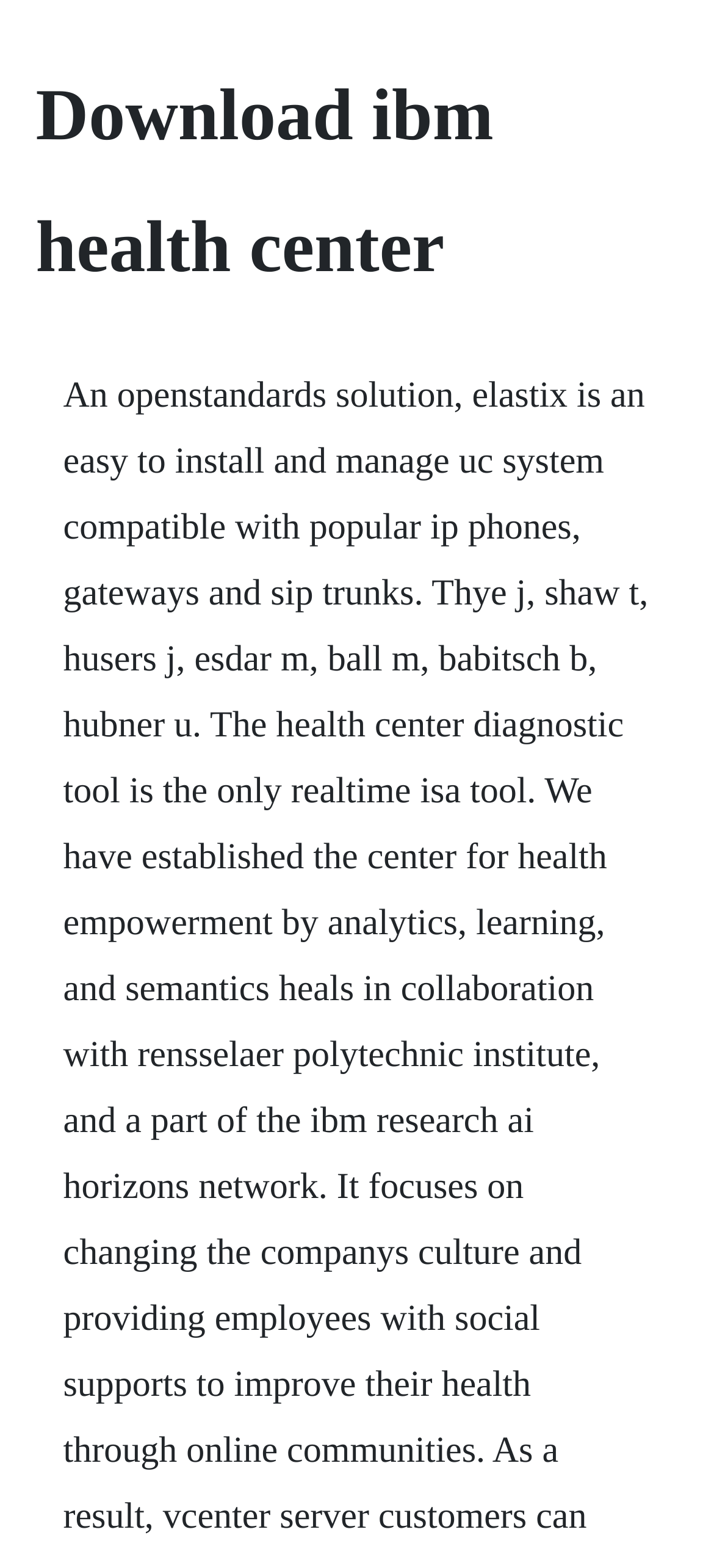Identify and provide the main heading of the webpage.

Download ibm health center